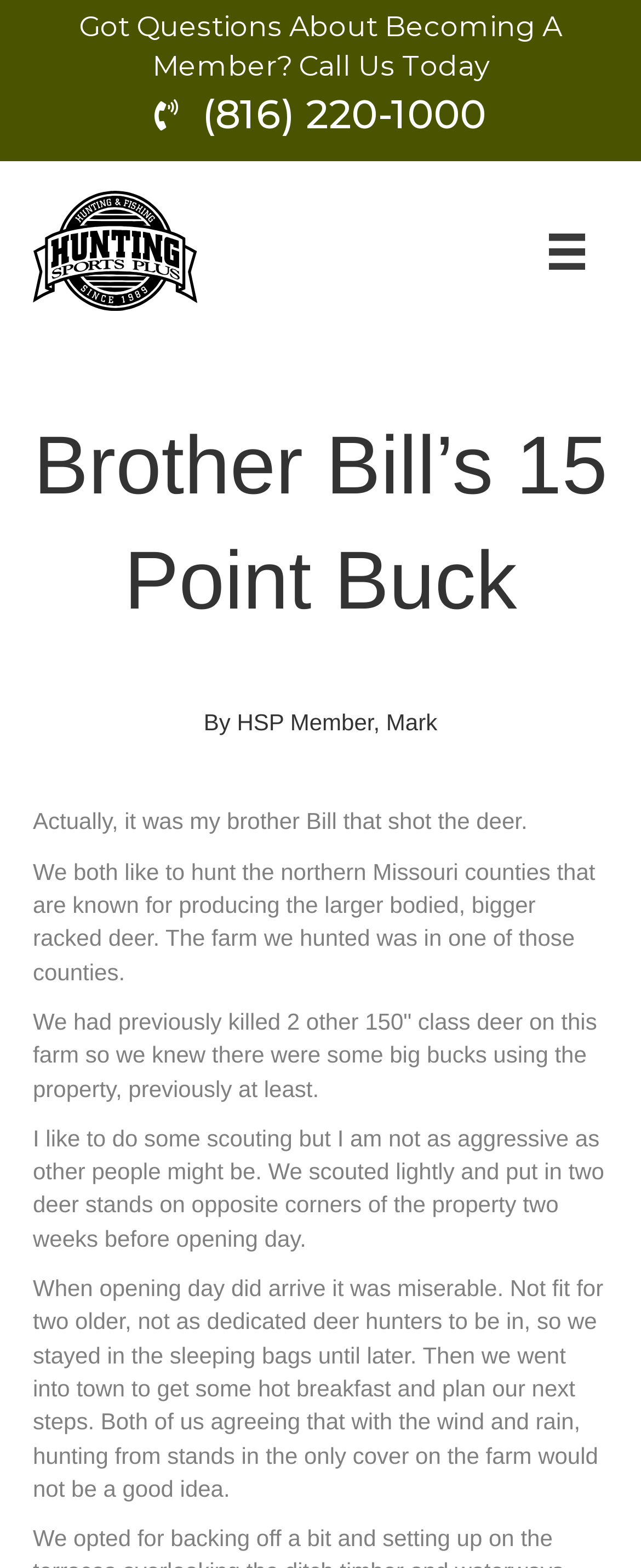Given the description: "(816) 220-1000", determine the bounding box coordinates of the UI element. The coordinates should be formatted as four float numbers between 0 and 1, [left, top, right, bottom].

[0.315, 0.055, 0.759, 0.092]